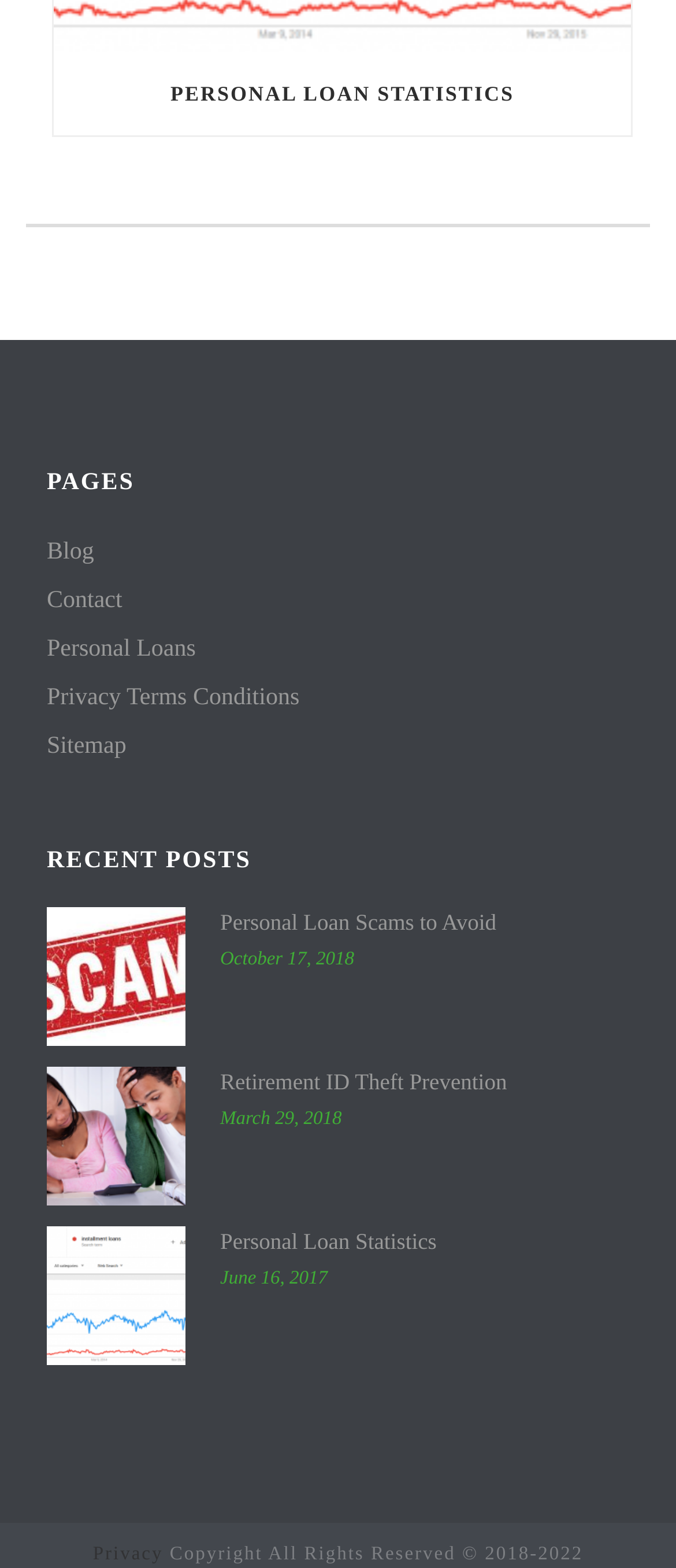Give a concise answer using only one word or phrase for this question:
What is the copyright year range of the website?

2018-2022